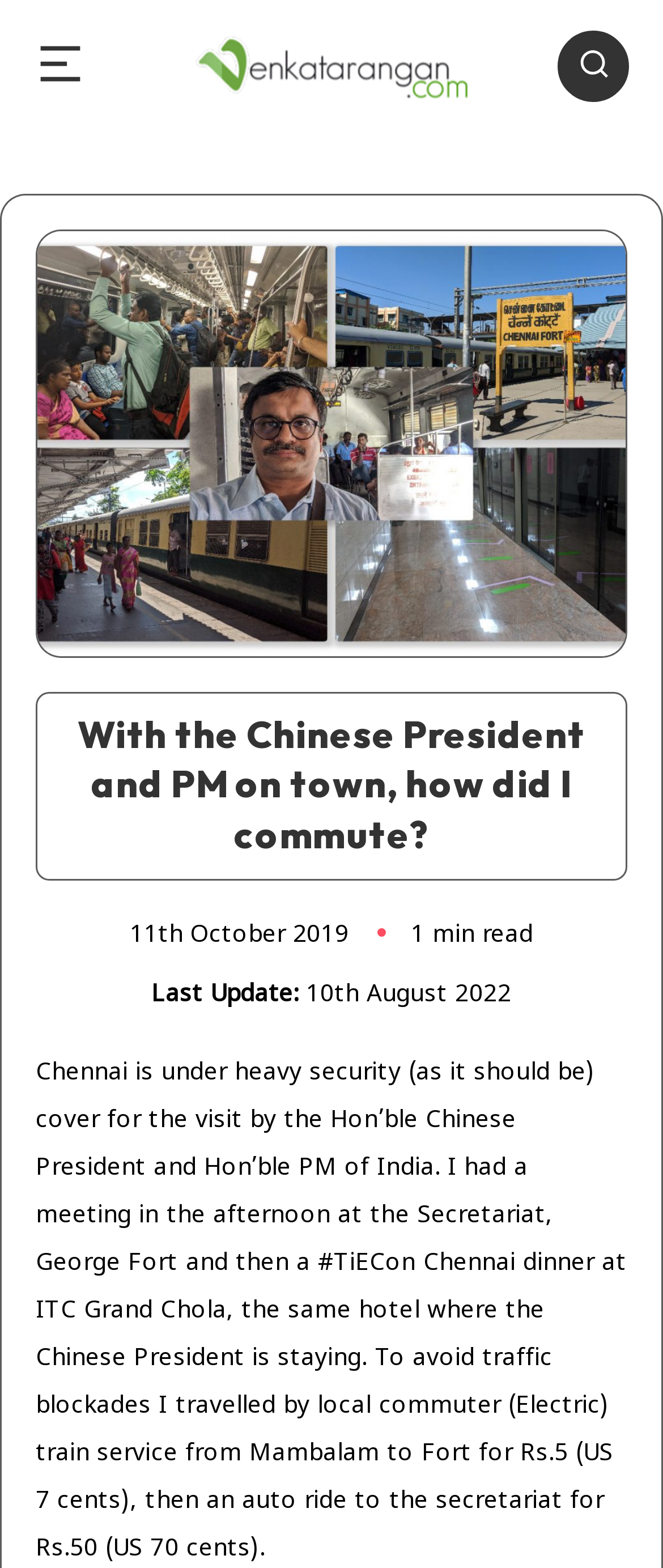Where is the Chinese President staying?
Based on the image, answer the question with a single word or brief phrase.

ITC Grand Chola